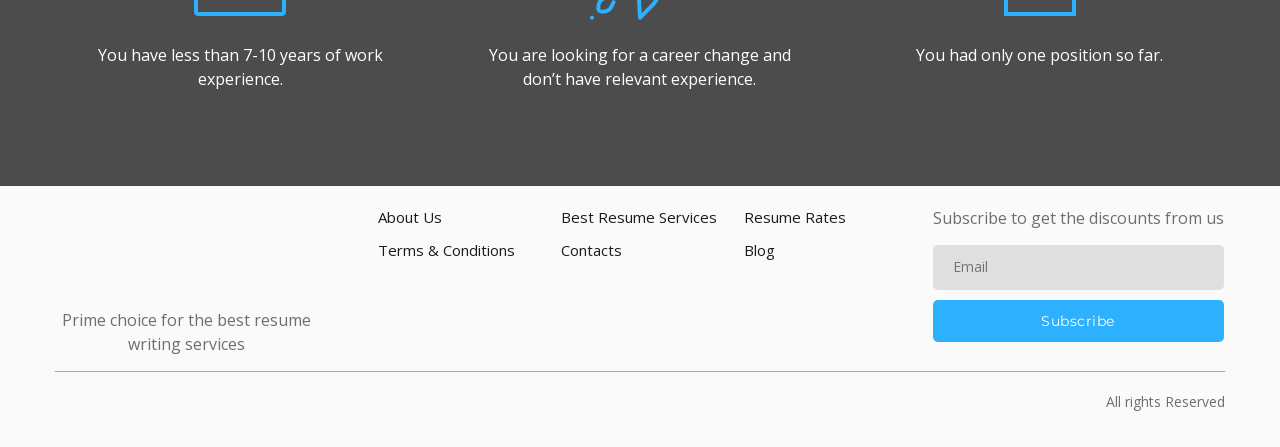Locate the bounding box coordinates of the region to be clicked to comply with the following instruction: "Click the 'Best Resume Services' link". The coordinates must be four float numbers between 0 and 1, in the form [left, top, right, bottom].

[0.438, 0.461, 0.56, 0.512]